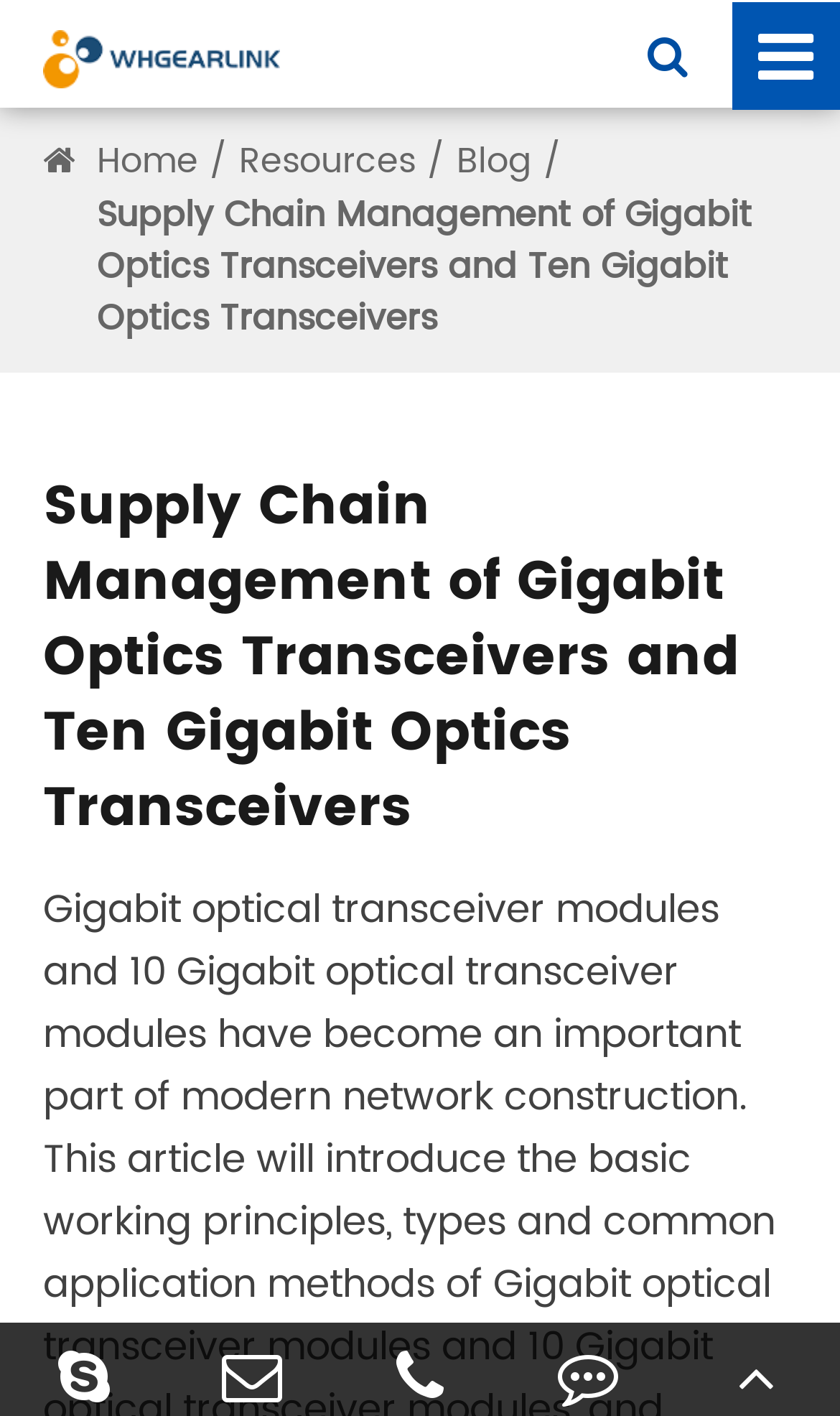Write a detailed summary of the webpage, including text, images, and layout.

The webpage is about supply chain management of gigabit optics transceivers and ten gigabit optics transceivers. At the top left corner, there is a logo of Wuhan Gearlink Technology Co., Ltd., which is a link and an image. Next to the logo, there is a link to the company's homepage. 

On the top right corner, there are four links: Home, Resources, Blog, and the title of the article, which is "Supply Chain Management of Gigabit Optics Transceivers and Ten Gigabit Optics Transceivers". 

Below the top navigation bar, there is a main heading with the same title as the article, which takes up most of the width of the page.